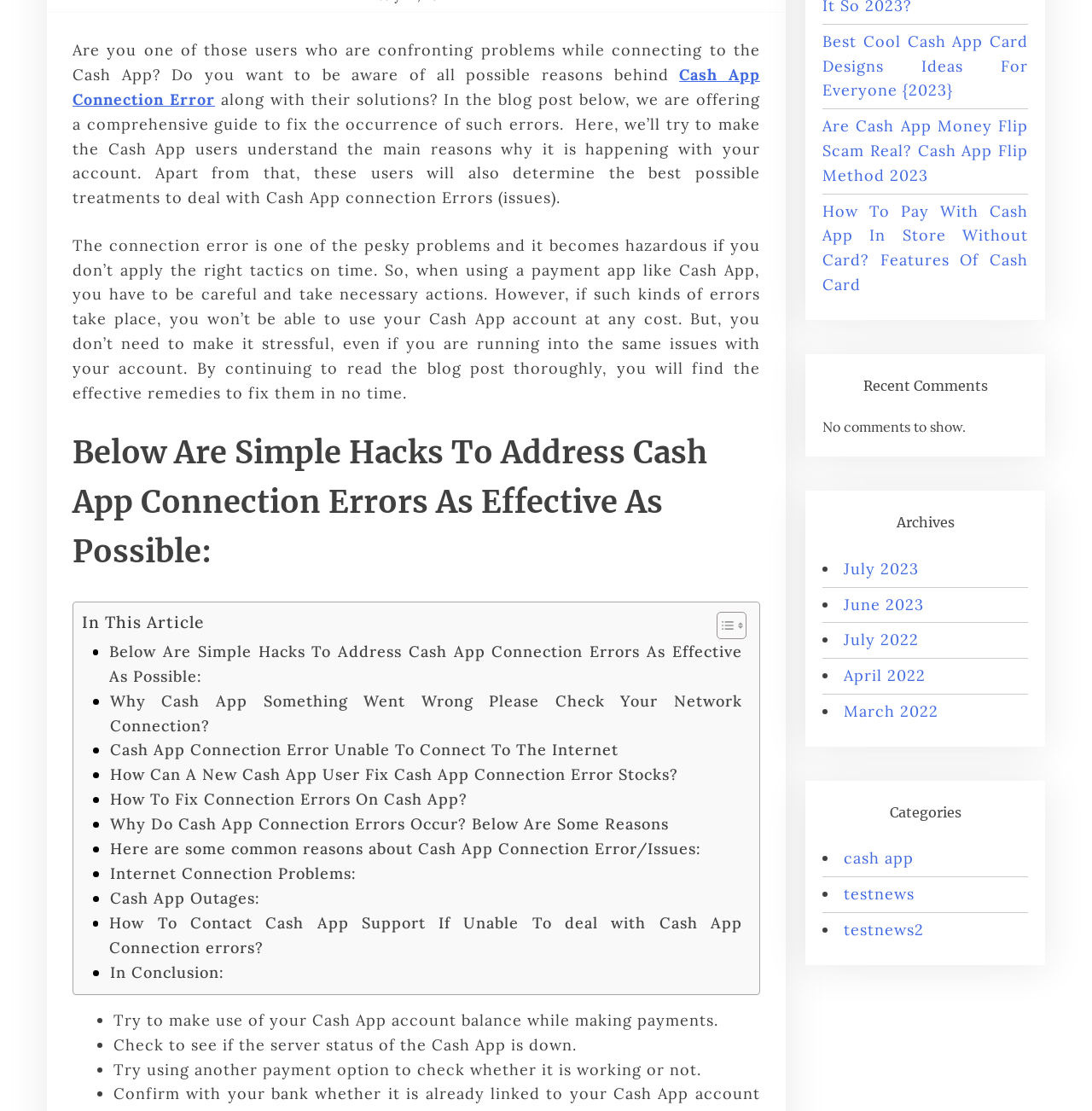Find the bounding box coordinates for the HTML element described as: "Cash App Connection Error". The coordinates should consist of four float values between 0 and 1, i.e., [left, top, right, bottom].

[0.066, 0.058, 0.696, 0.098]